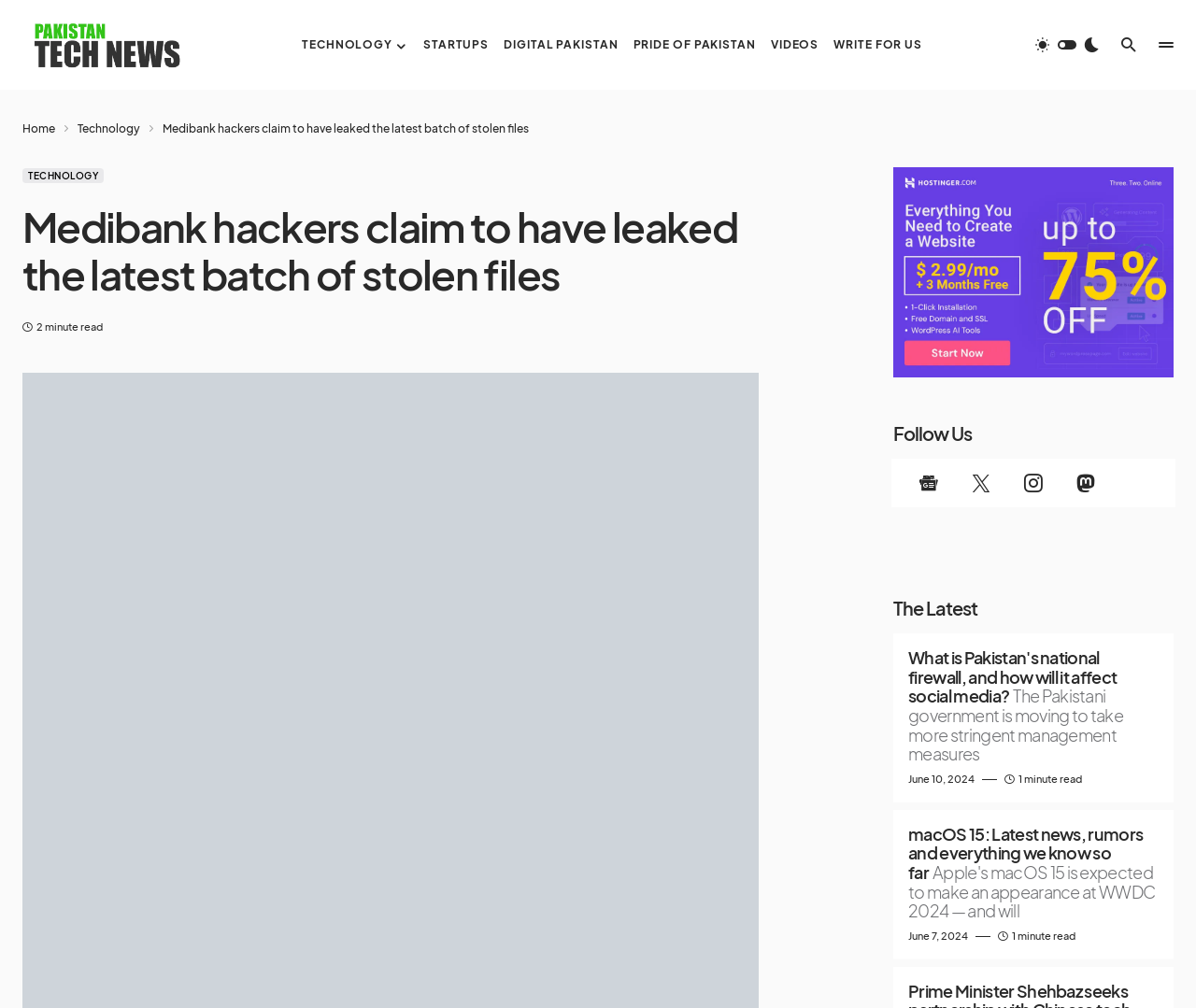Examine the image carefully and respond to the question with a detailed answer: 
How many social media platforms are listed under 'Follow Us'?

Under the 'Follow Us' heading, there are five social media platforms listed: Google News, Twitter, Instagram, Mastodon, and an unknown platform represented by an icon.